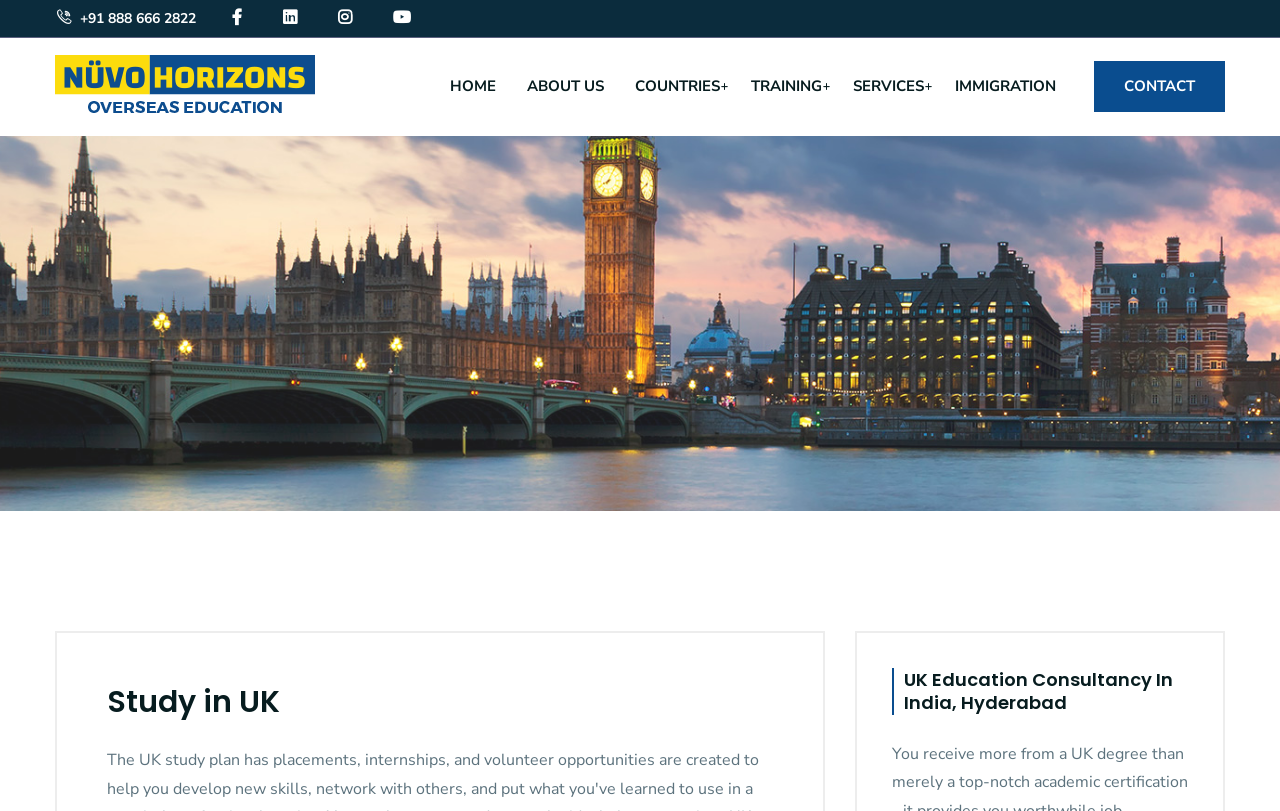Using the provided description: "SERVICES", find the bounding box coordinates of the corresponding UI element. The output should be four float numbers between 0 and 1, in the format [left, top, right, bottom].

[0.66, 0.066, 0.728, 0.148]